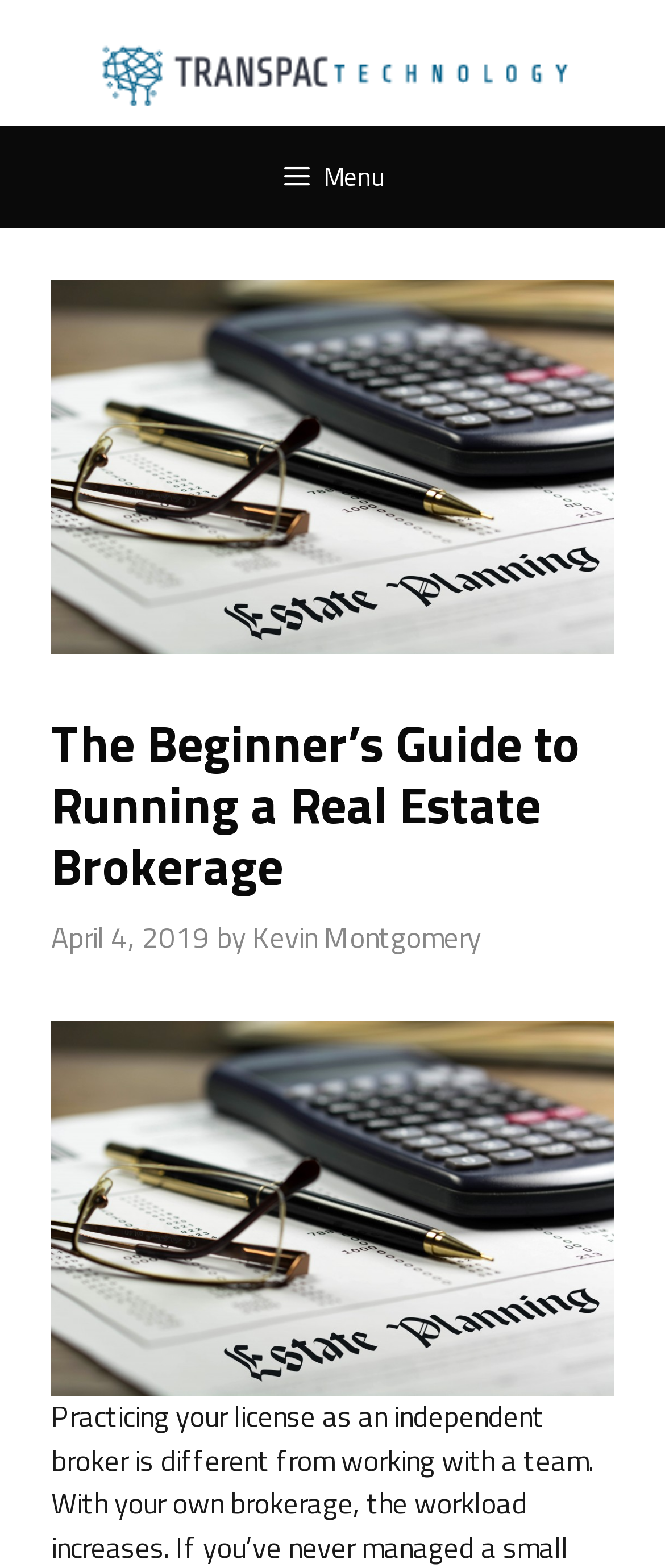Describe all the visual and textual components of the webpage comprehensively.

The webpage is about running a successful real estate brokerage, with a focus on small-scale operations. At the top of the page, there is a banner with the site's name, "Transpac Technology", accompanied by an image of the same name. Below the banner, a primary navigation menu is located, which can be expanded by clicking a button with a menu icon.

The main content of the page is headed by a large image related to real estate brokerage, which takes up most of the width of the page. Above this image, there is a header section that contains the title "The Beginner's Guide to Running a Real Estate Brokerage" in a large font size. The title is followed by the date "April 4, 2019" and the author's name, "Kevin Montgomery", which is a clickable link.

There is another instance of the same real estate brokerage image below the header section, which takes up a significant portion of the page's height. Overall, the page has a total of three images, two of which are identical and related to real estate brokerage. There are also several links and buttons on the page, including the site's name, the author's name, and the menu button.